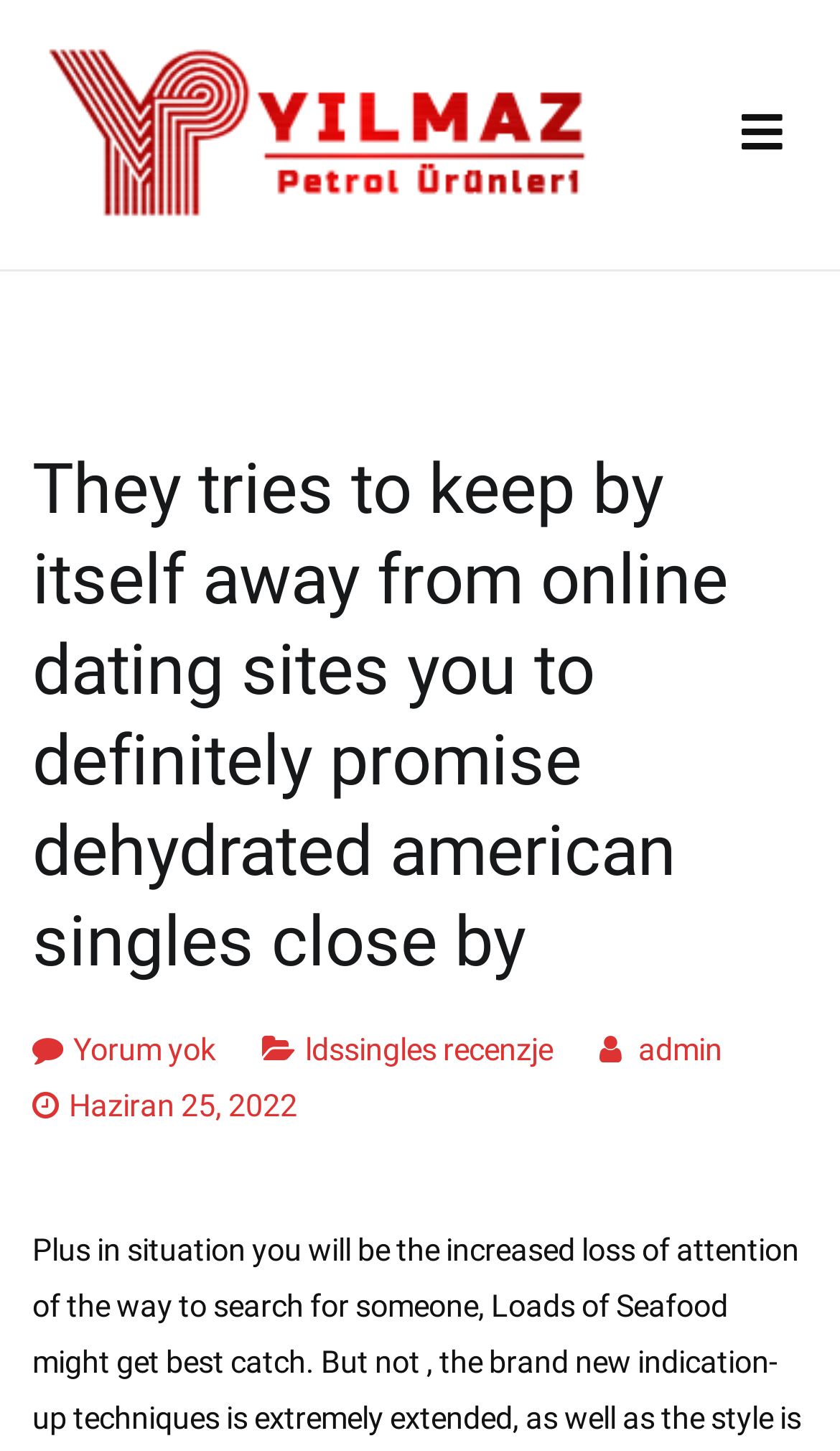Given the description of a UI element: "Yılmaz Petrol Ürünleri", identify the bounding box coordinates of the matching element in the webpage screenshot.

[0.038, 0.167, 0.503, 0.201]